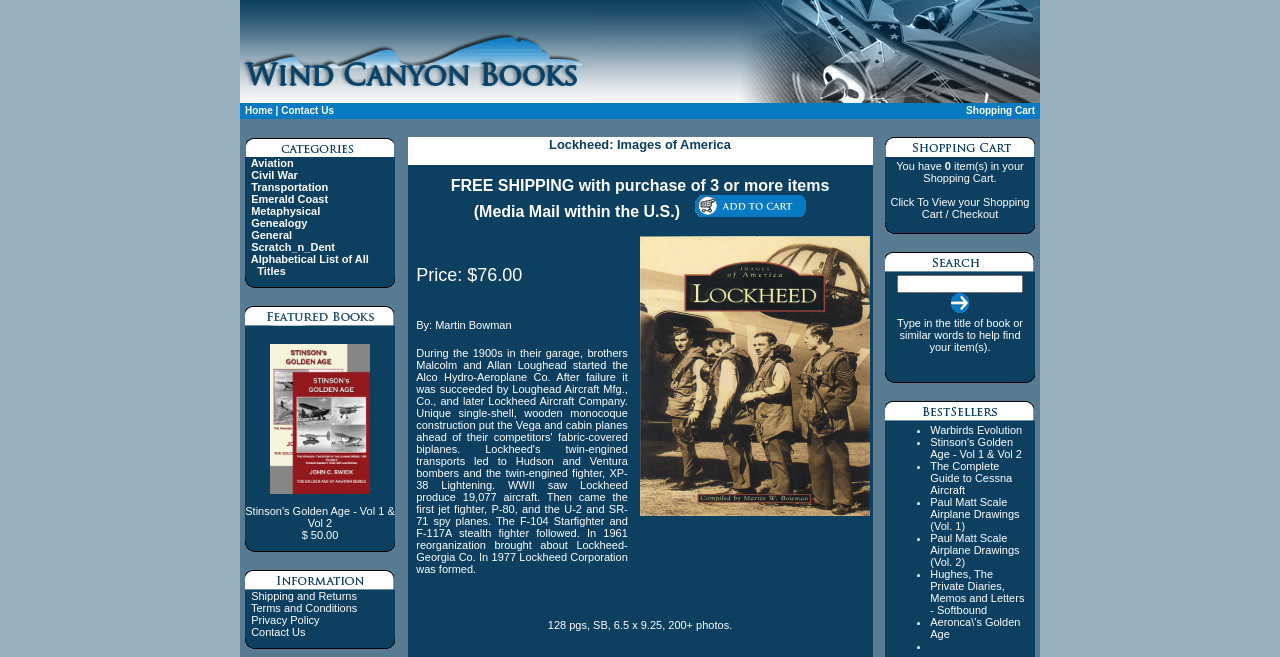Please identify the bounding box coordinates of the element's region that should be clicked to execute the following instruction: "Click Home". The bounding box coordinates must be four float numbers between 0 and 1, i.e., [left, top, right, bottom].

[0.191, 0.16, 0.213, 0.177]